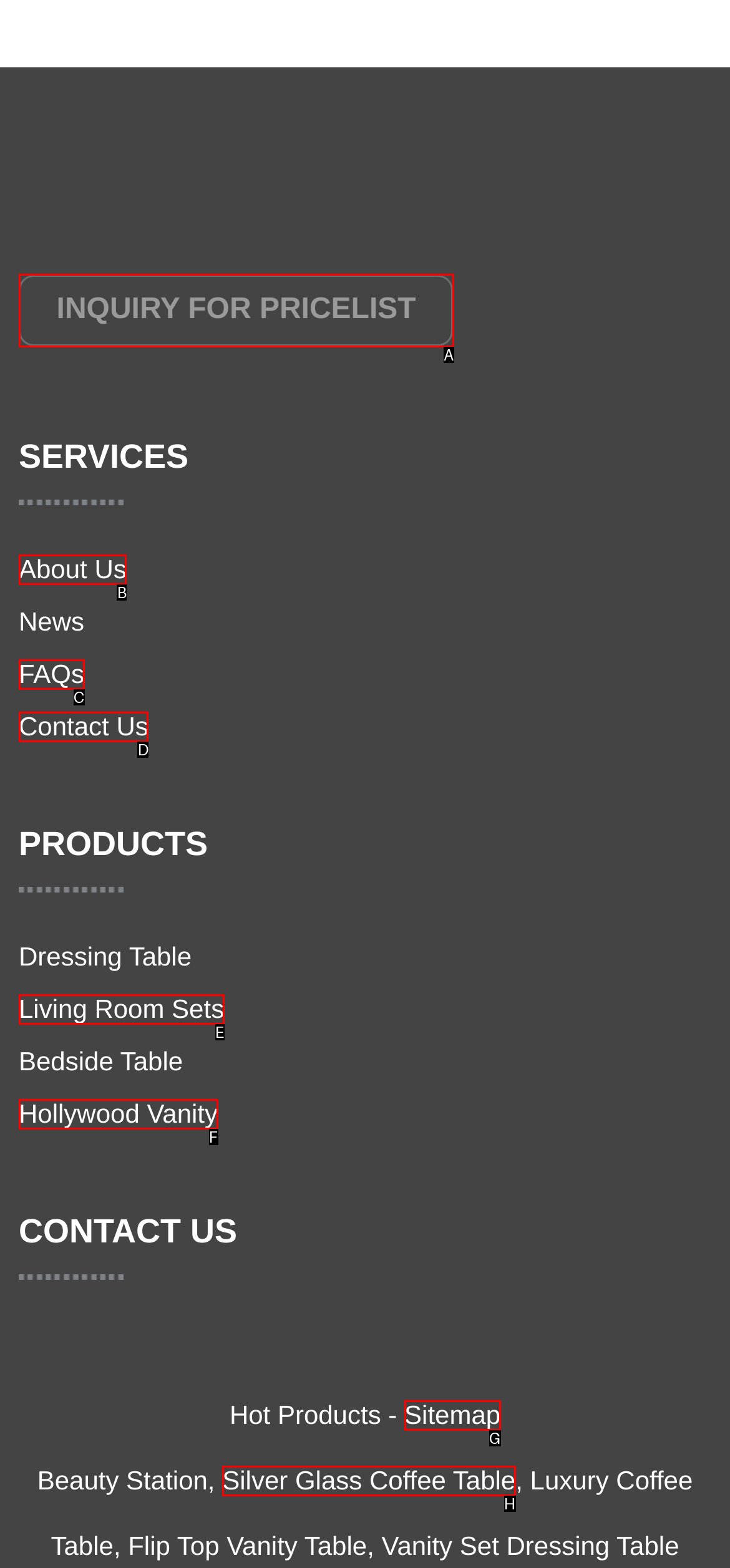Select the HTML element that should be clicked to accomplish the task: Contact us Reply with the corresponding letter of the option.

D